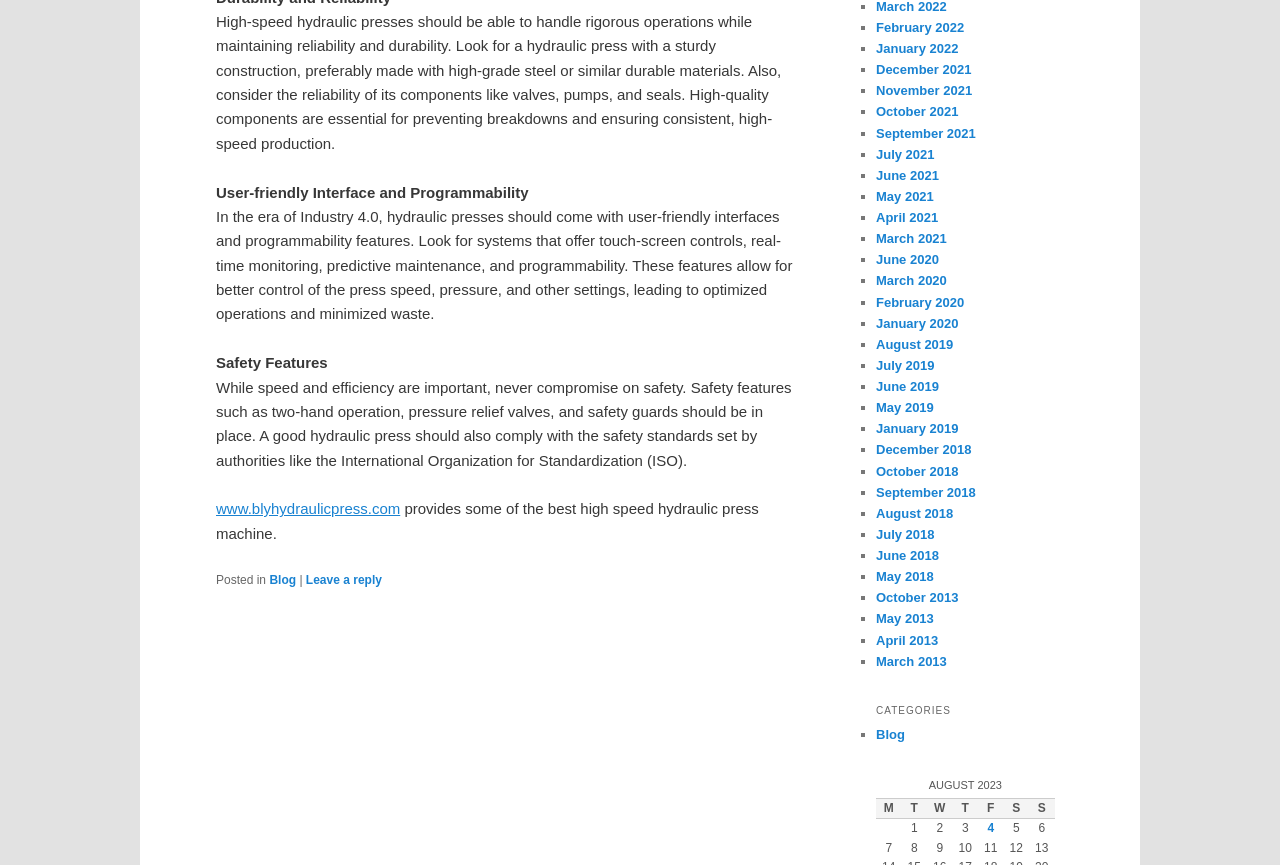What is the importance of safety features in a hydraulic press?
Give a detailed response to the question by analyzing the screenshot.

The webpage emphasizes the importance of safety features in a hydraulic press, mentioning that safety features such as two-hand operation, pressure relief valves, and safety guards should be in place to prevent accidents and comply with safety standards set by authorities like the International Organization for Standardization (ISO).